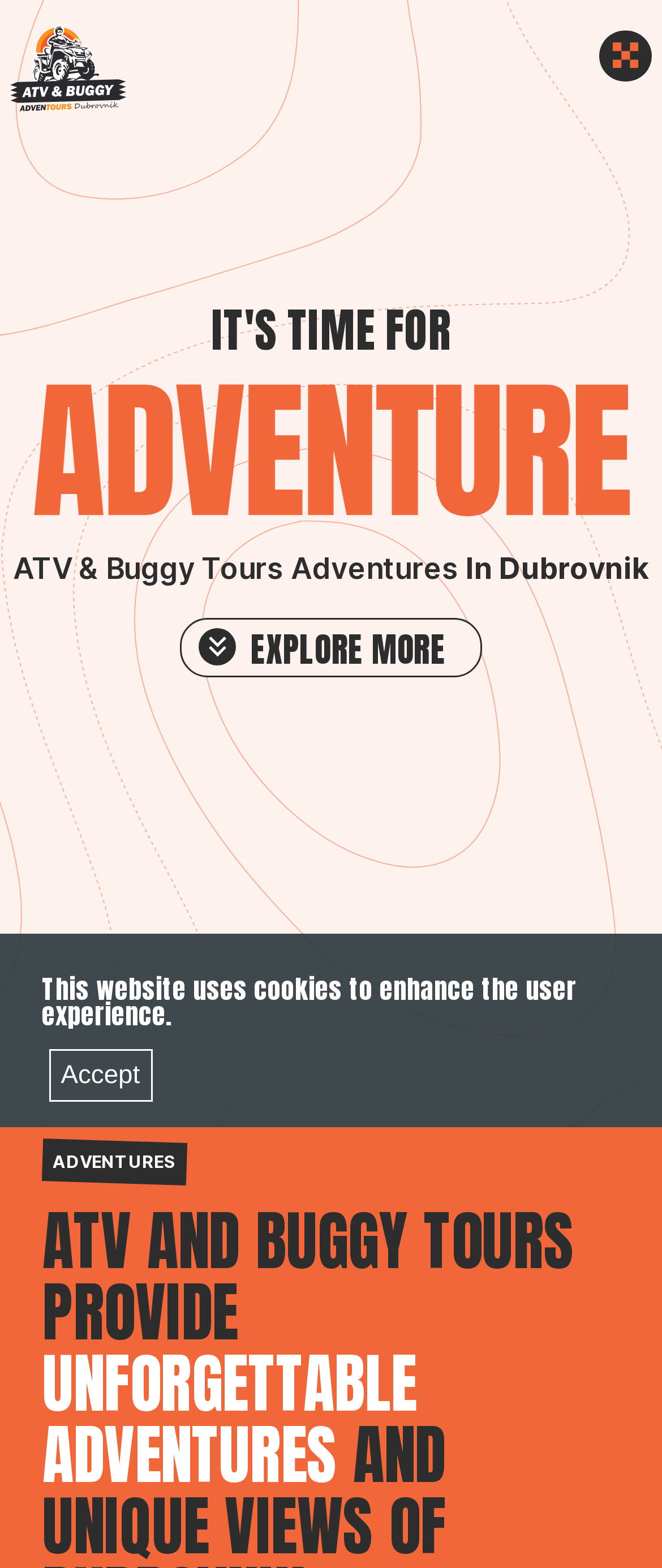With reference to the image, please provide a detailed answer to the following question: What is the purpose of the 'EXPLORE MORE' link?

The 'EXPLORE MORE' link is likely to provide more information about the ATV and Buggy adventures, such as details about the tours, prices, and booking information.